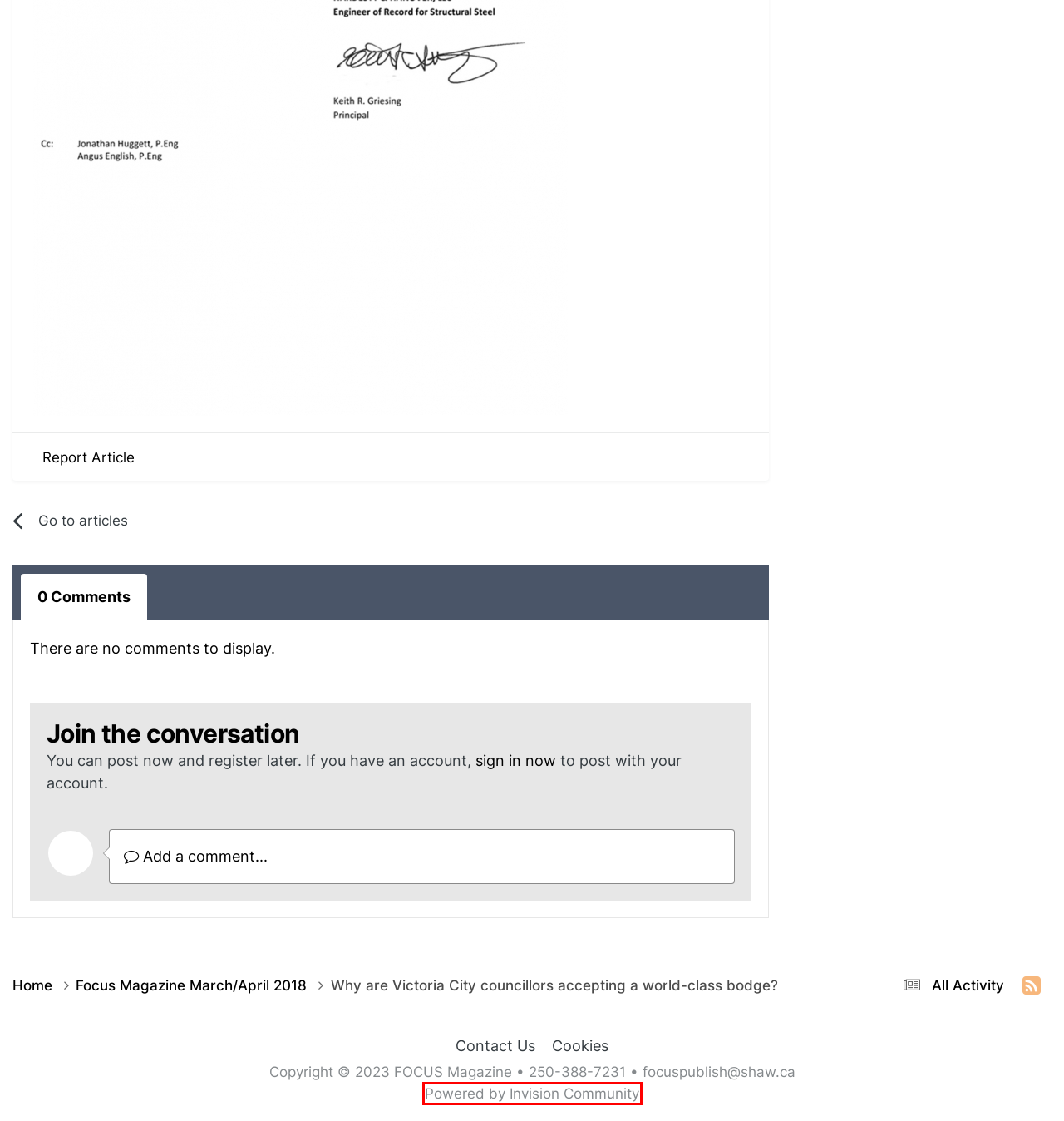Look at the given screenshot of a webpage with a red rectangle bounding box around a UI element. Pick the description that best matches the new webpage after clicking the element highlighted. The descriptions are:
A. Vitamins, Supplements & Organic Grocery In Victoria | LifestyleMarkets
– Lifestyle Markets
B. Cookies - Focus on Victoria
C. The scalable creator and customer community platform - Invision Community
D. All Activity - Focus on Victoria
E. Home - Focus on Victoria
F. About FOCUS - Focus on Victoria
G. Sign In - Focus on Victoria
H. David Broadland - Focus on Victoria

C